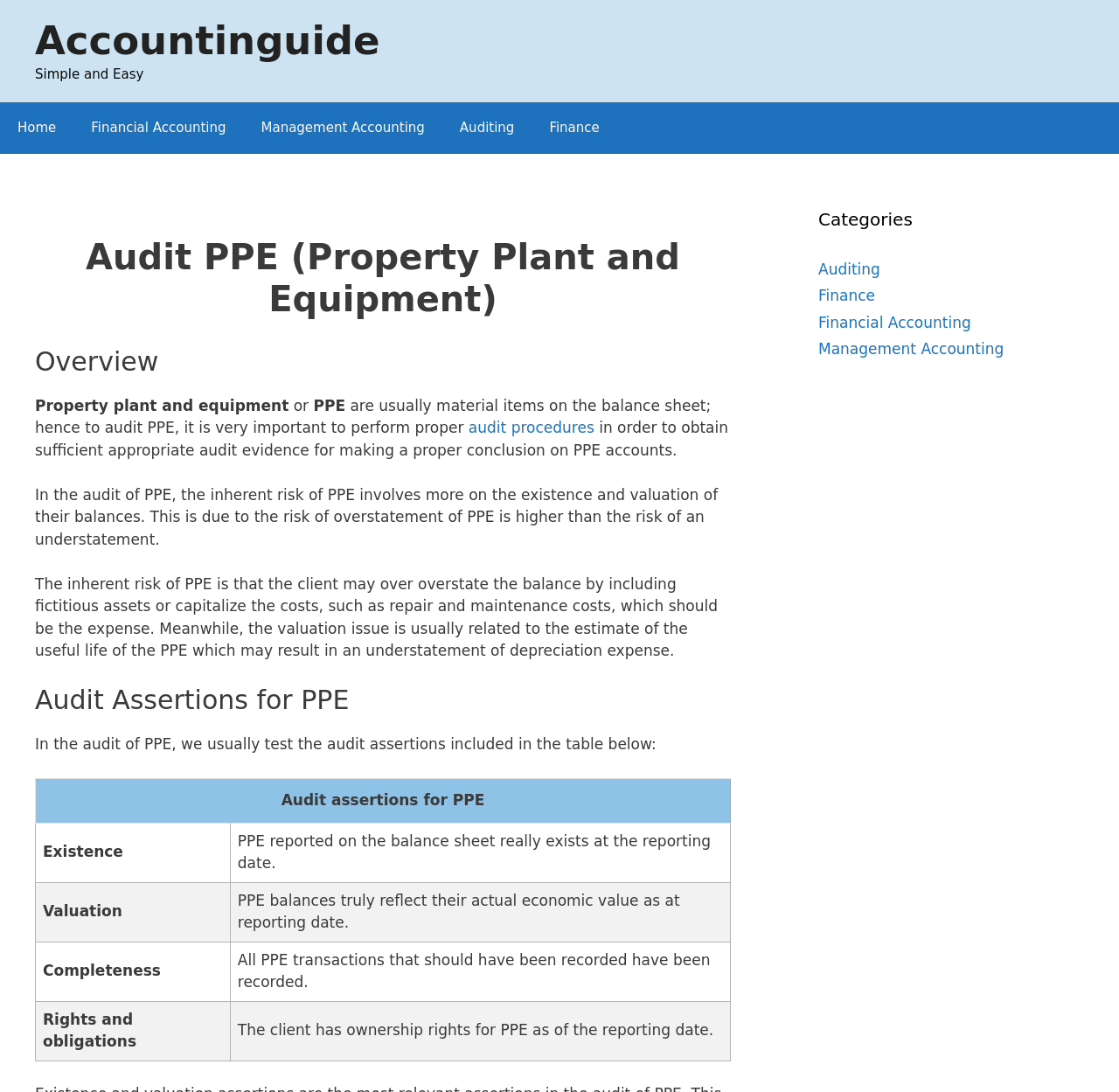Please identify the bounding box coordinates of the element I need to click to follow this instruction: "Learn more about the company's process".

None